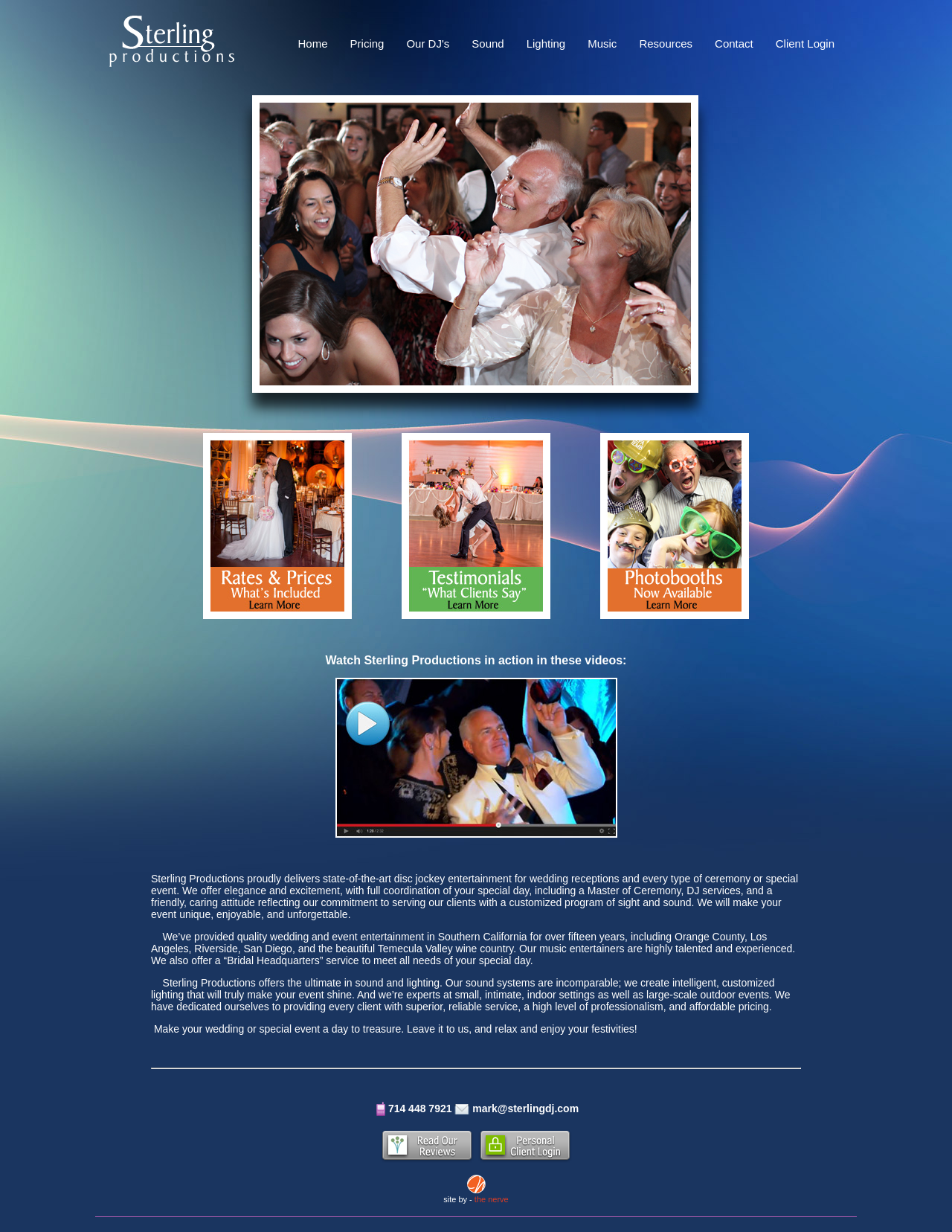Determine the bounding box coordinates for the HTML element mentioned in the following description: "Music". The coordinates should be a list of four floats ranging from 0 to 1, represented as [left, top, right, bottom].

[0.617, 0.03, 0.648, 0.04]